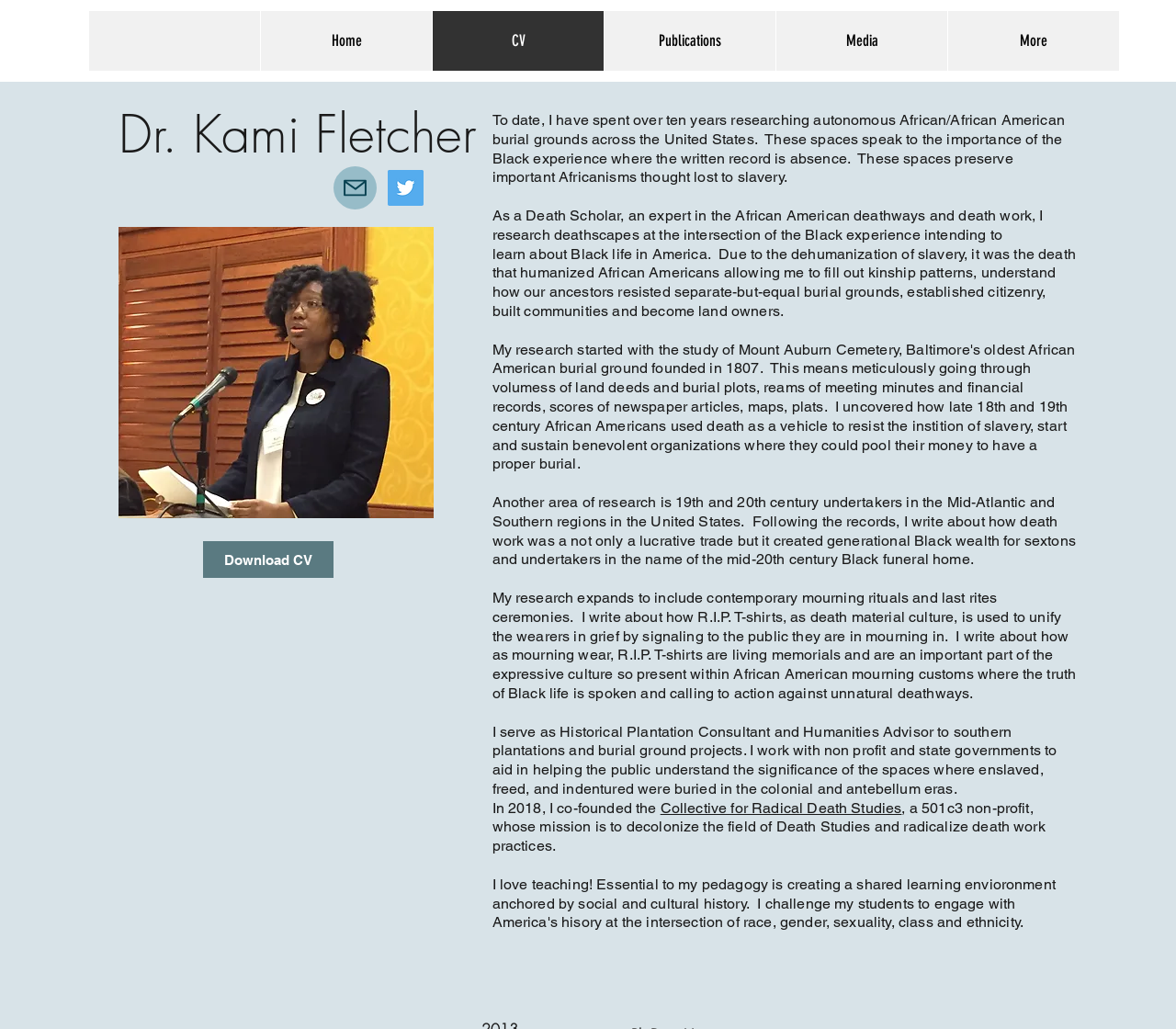Detail the webpage's structure and highlights in your description.

This webpage is a personal website, specifically a CV or resume page, belonging to Dr. Kami Fletcher. At the top, there is a navigation bar with links to different sections of the website, including "Home", "CV", "Publications", "Media", and "More". Below the navigation bar, there is a heading with the name "Dr. Kami Fletcher" and a link to "Mail" and a social media link to Twitter, accompanied by a Twitter icon.

On the left side of the page, there is a large image, likely a profile picture of Dr. Kami Fletcher. Below the image, there is a link to download the CV.

The main content of the page is a series of paragraphs that describe Dr. Kami Fletcher's research and work experience. The text explains that Dr. Fletcher has spent over ten years researching autonomous African/African American burial grounds across the United States, and that their work focuses on the importance of the Black experience where the written record is absent. The text also mentions Dr. Fletcher's expertise in African American deathways and death work, and their research on 19th and 20th-century undertakers in the Mid-Atlantic and Southern regions of the United States.

Additionally, the text describes Dr. Fletcher's work on contemporary mourning rituals and last rites ceremonies, including the use of R.I.P. T-shirts as death material culture. It also mentions their role as a Historical Plantation Consultant and Humanities Advisor to southern plantations and burial ground projects, and their co-founding of the Collective for Radical Death Studies, a 501c3 non-profit organization.